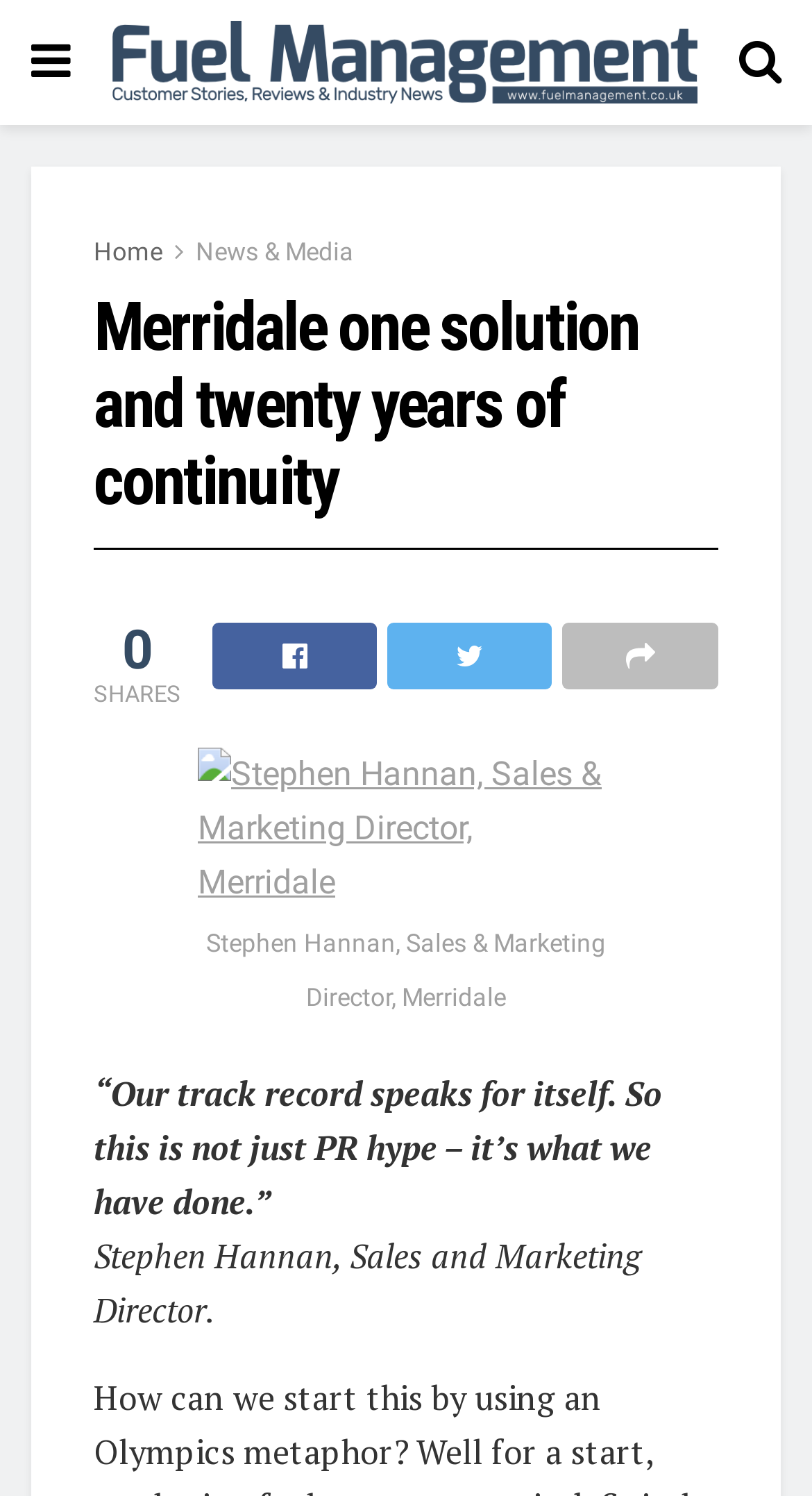Look at the image and give a detailed response to the following question: How many navigation links are there?

There are three navigation links, which are 'Home', 'News & Media', and another link with an icon ''.